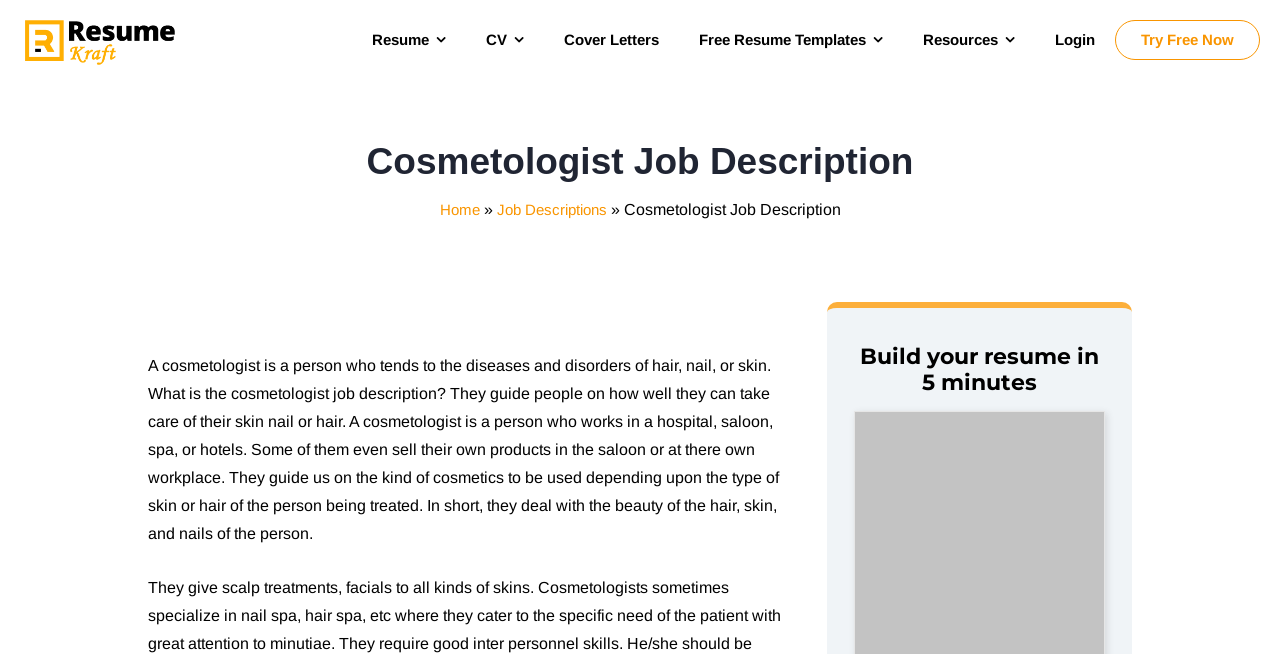Pinpoint the bounding box coordinates of the element to be clicked to execute the instruction: "Click on the 'Resume' menu".

[0.275, 0.032, 0.364, 0.089]